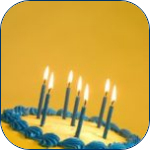How many candles are on the cake?
Please provide a comprehensive answer based on the visual information in the image.

The caption states that the cake is 'adorned with seven lit candles', which means there are seven candles on the cake.